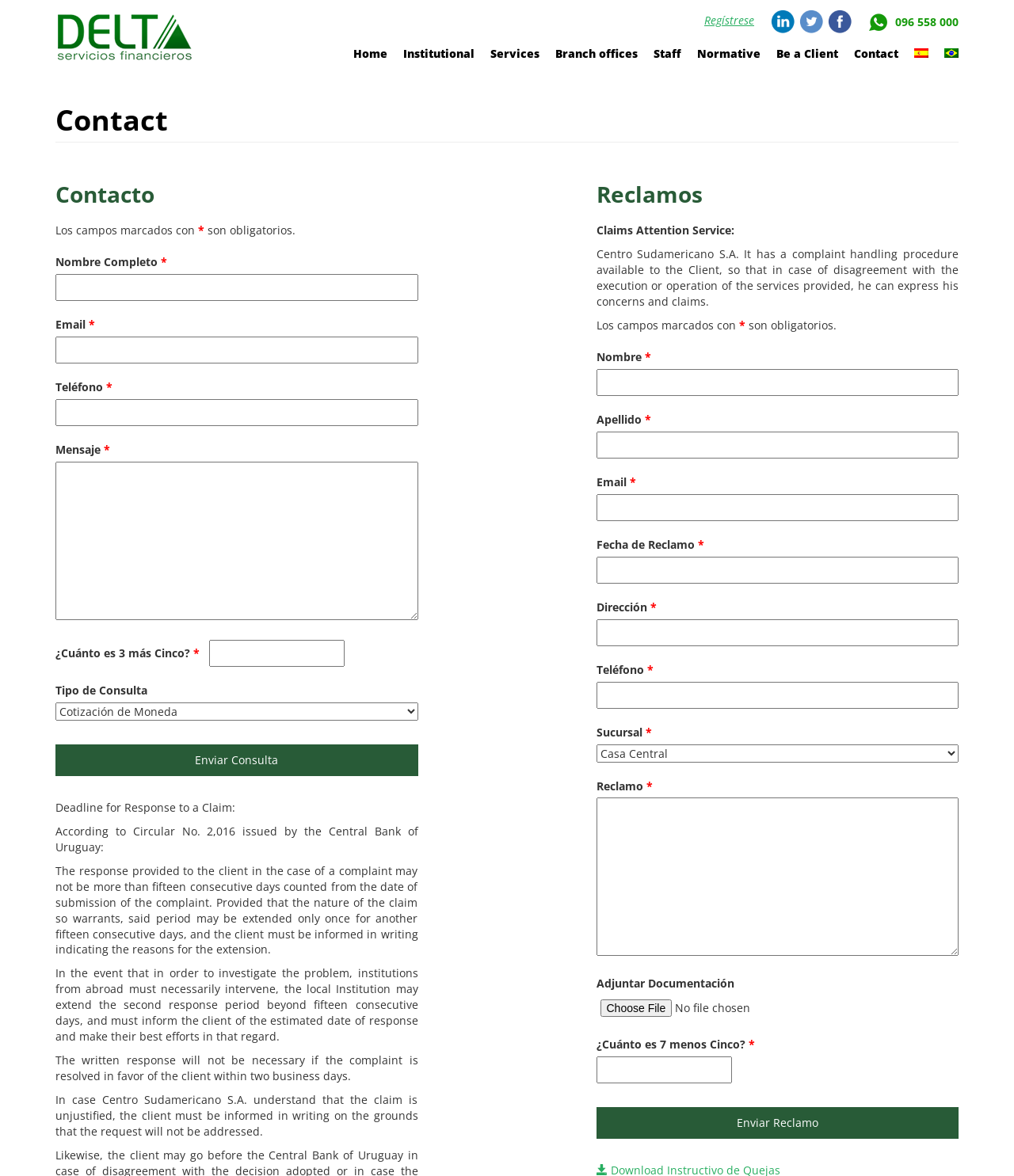Find the bounding box coordinates of the clickable region needed to perform the following instruction: "Click on the 'Home' link". The coordinates should be provided as four float numbers between 0 and 1, i.e., [left, top, right, bottom].

None